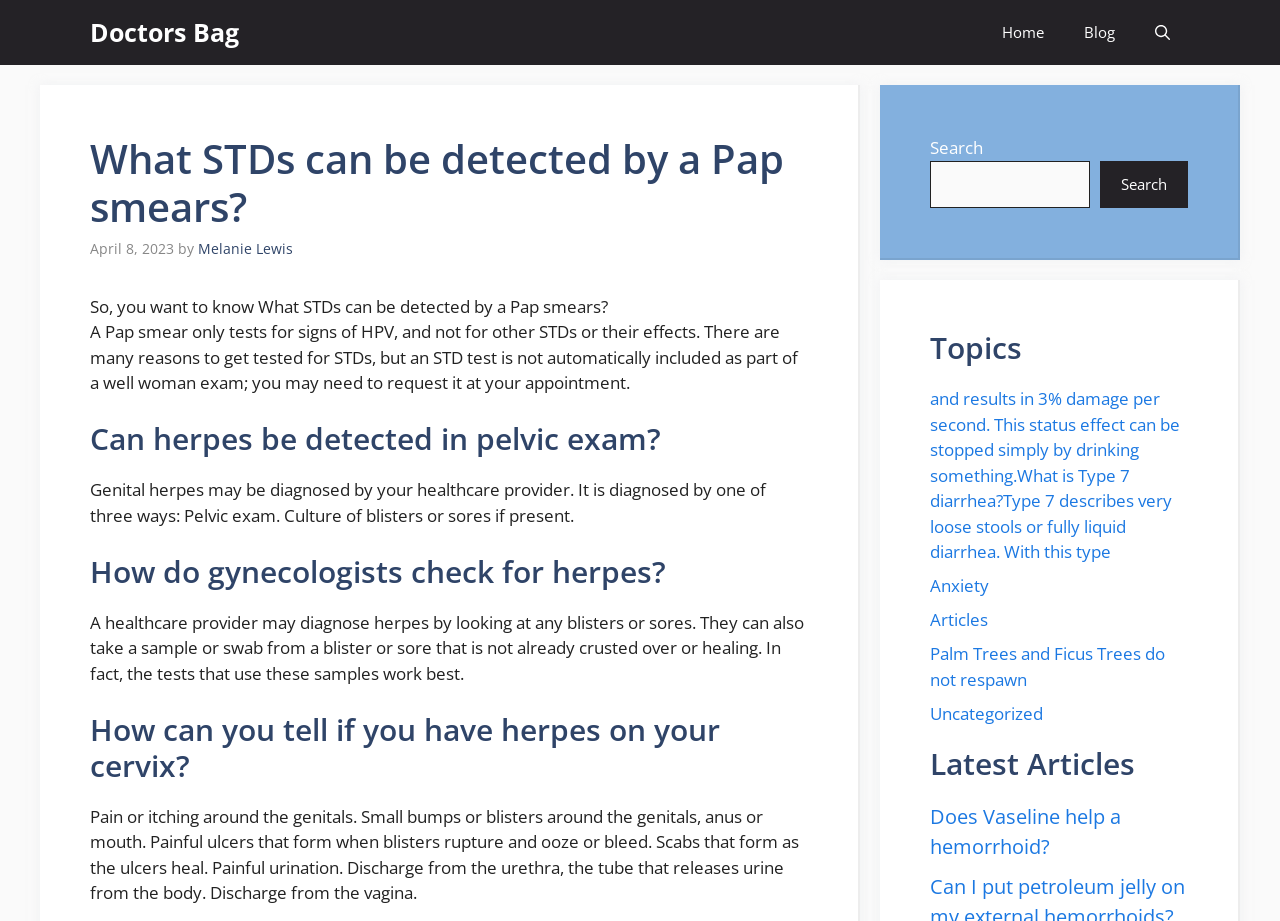Please locate the clickable area by providing the bounding box coordinates to follow this instruction: "Search for a topic".

[0.727, 0.174, 0.852, 0.226]